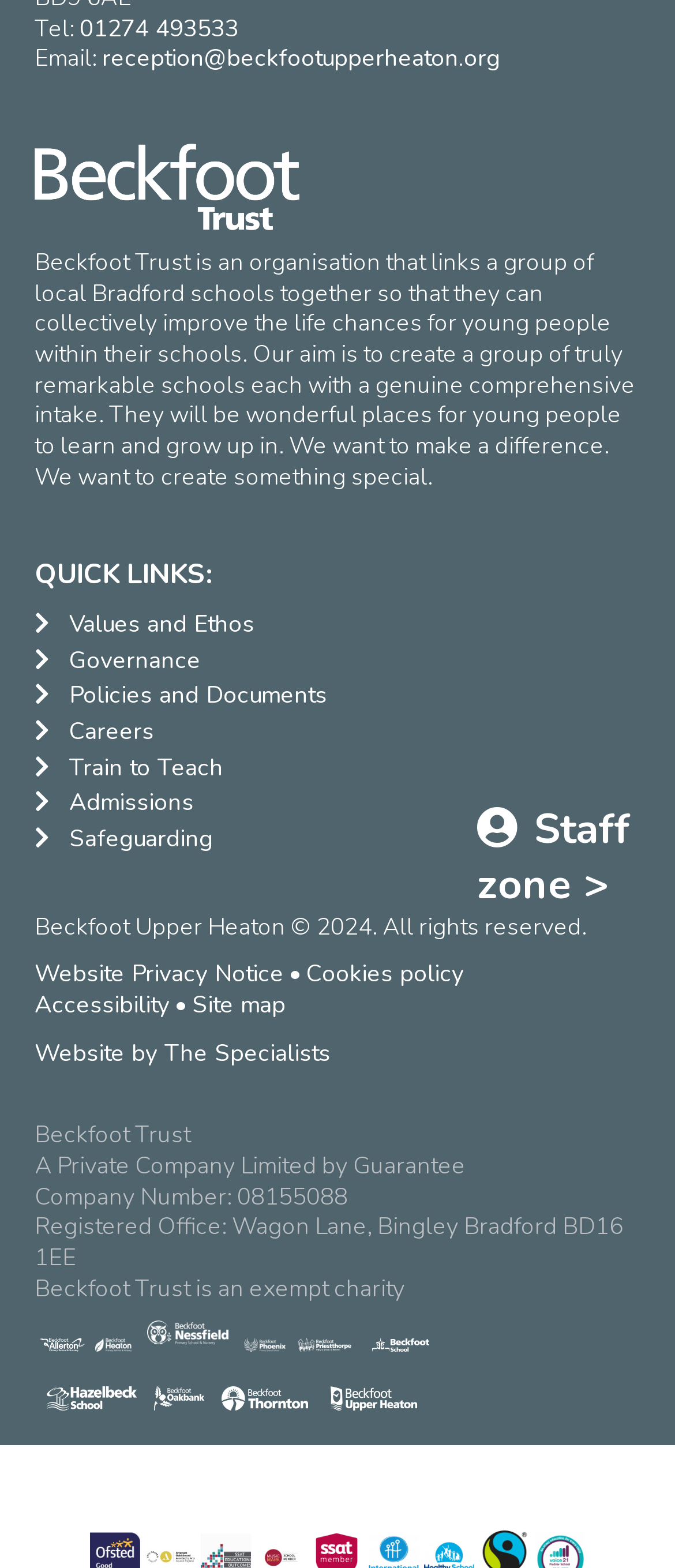What is the purpose of Beckfoot Trust?
Answer the question with a single word or phrase by looking at the picture.

To create remarkable schools